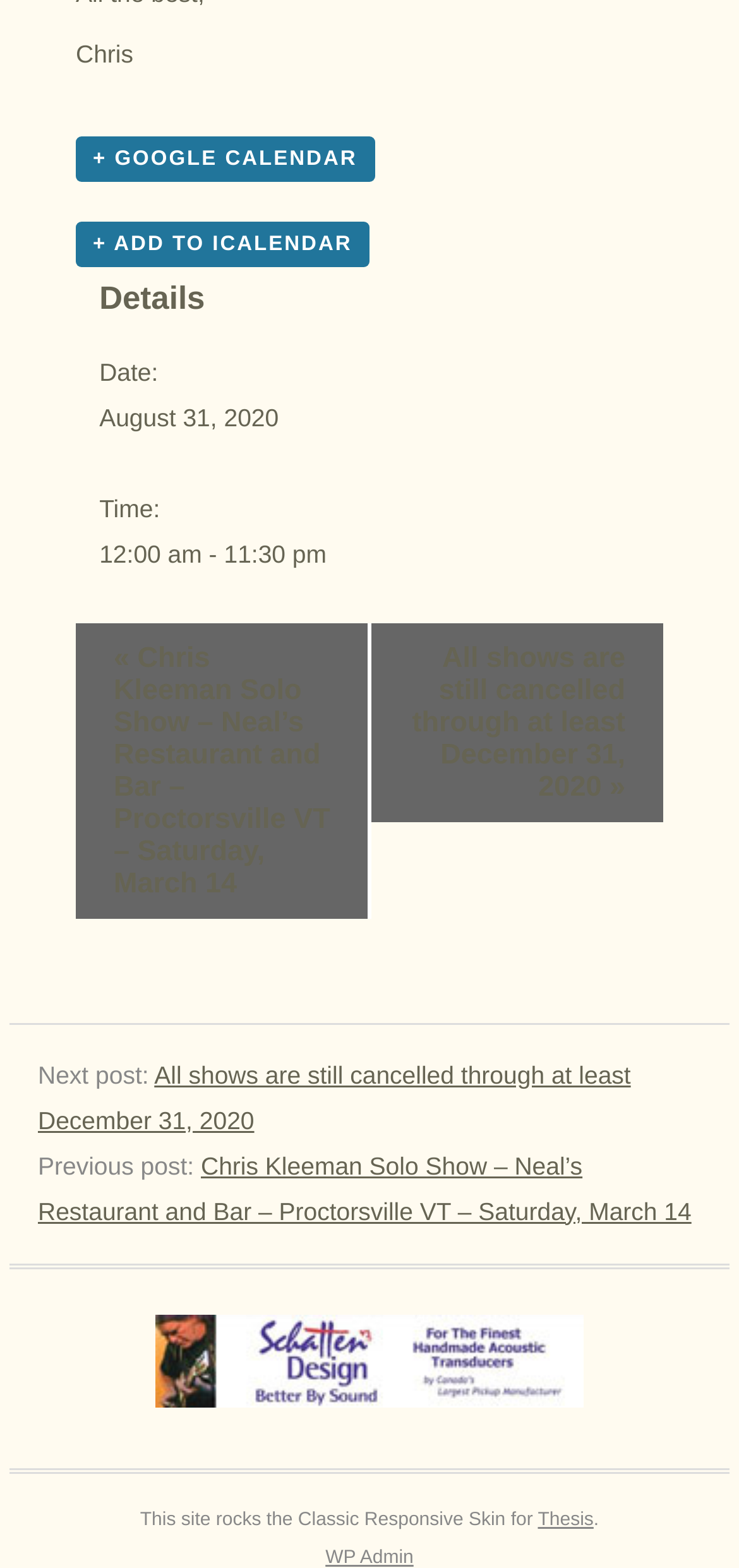Locate the bounding box coordinates of the clickable region necessary to complete the following instruction: "Go to next post". Provide the coordinates in the format of four float numbers between 0 and 1, i.e., [left, top, right, bottom].

[0.051, 0.676, 0.854, 0.723]